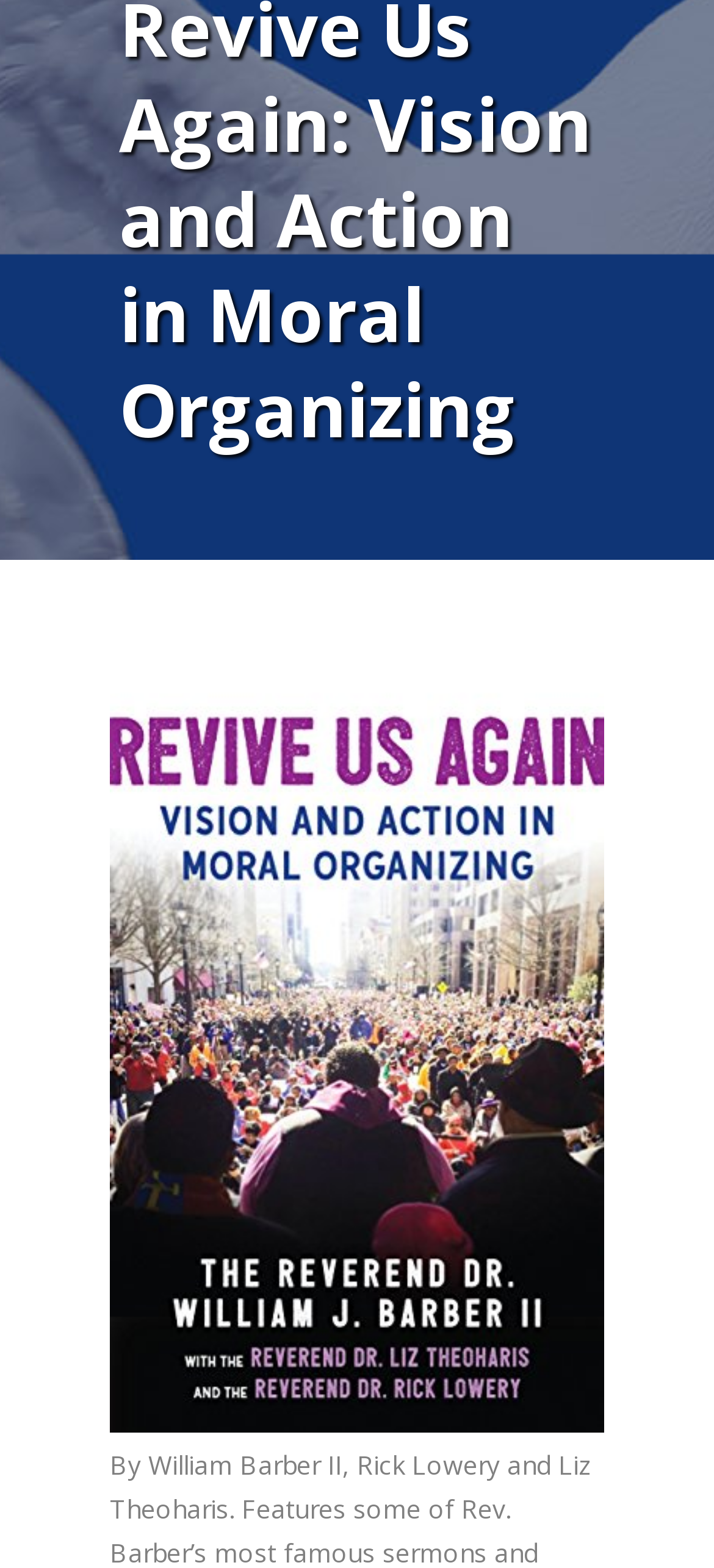Given the description "Newsletters", provide the bounding box coordinates of the corresponding UI element.

[0.154, 0.138, 0.846, 0.197]